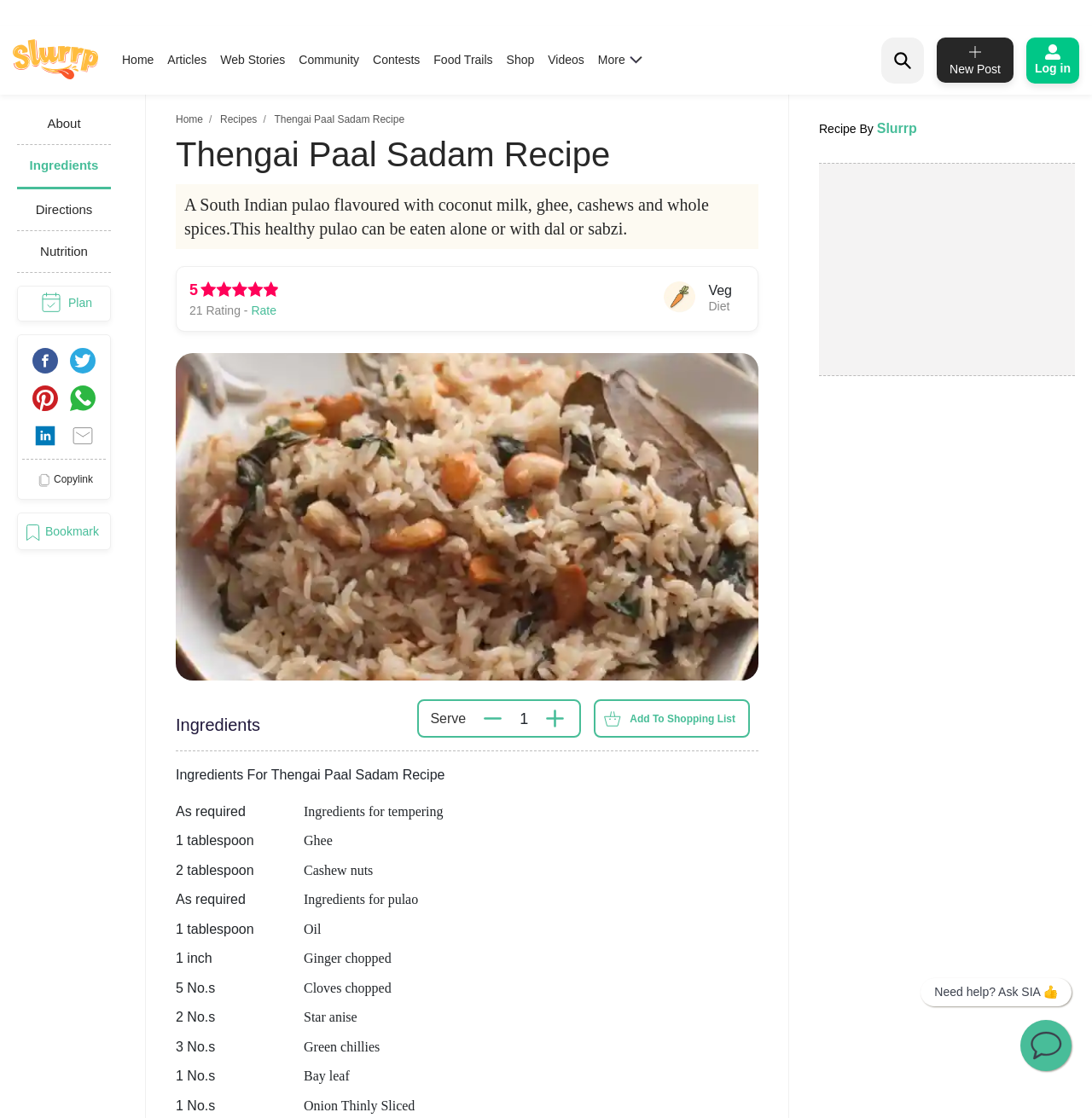What type of diet is this recipe suitable for?
Use the screenshot to answer the question with a single word or phrase.

Veg